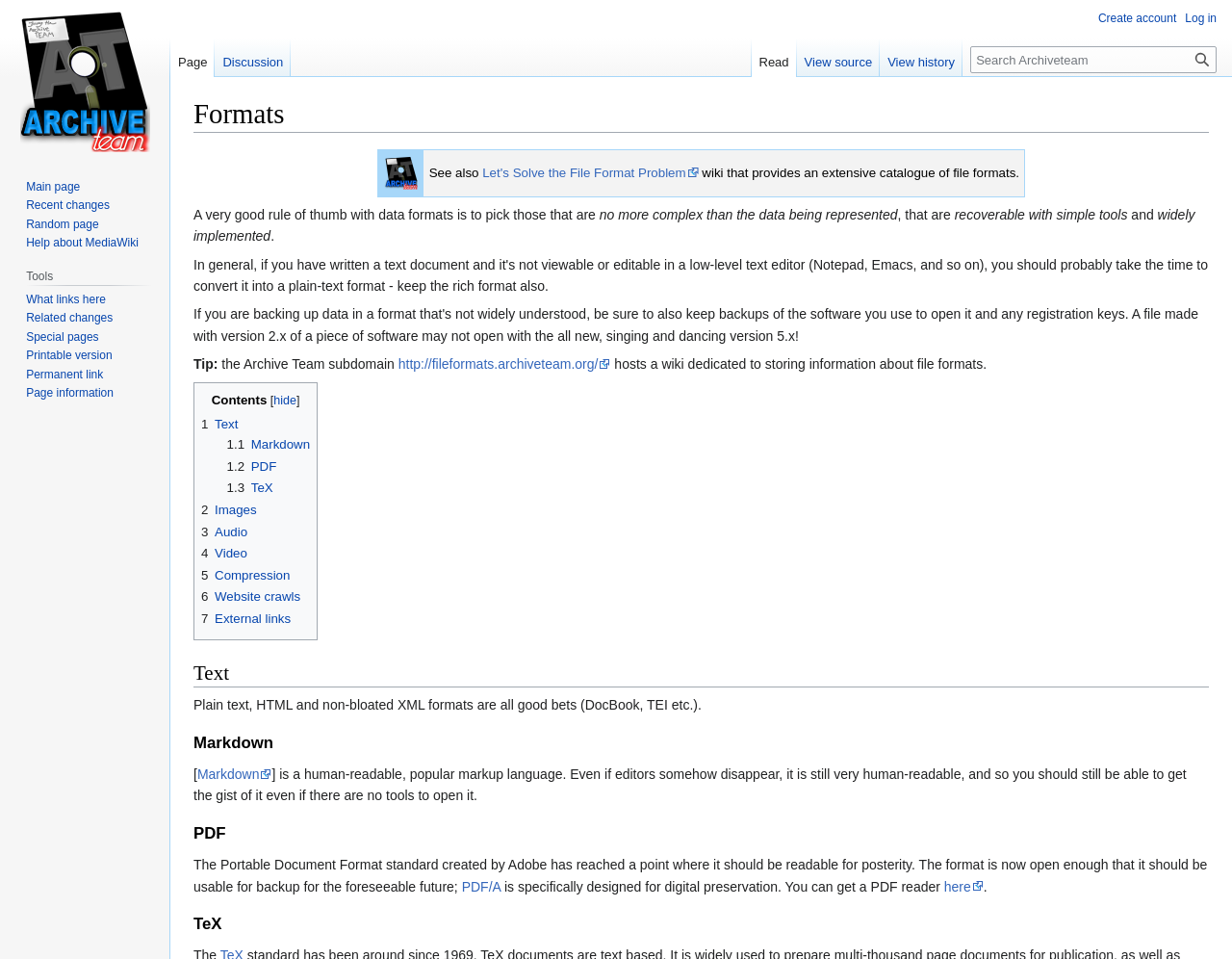How many links are there in the 'Text' section?
Please answer the question as detailed as possible based on the image.

The webpage has three links in the 'Text' section, namely 'Plain text, HTML and non-bloated XML formats are all good bets (DocBook, TEI etc.)', 'Markdown', and 'TeX'.